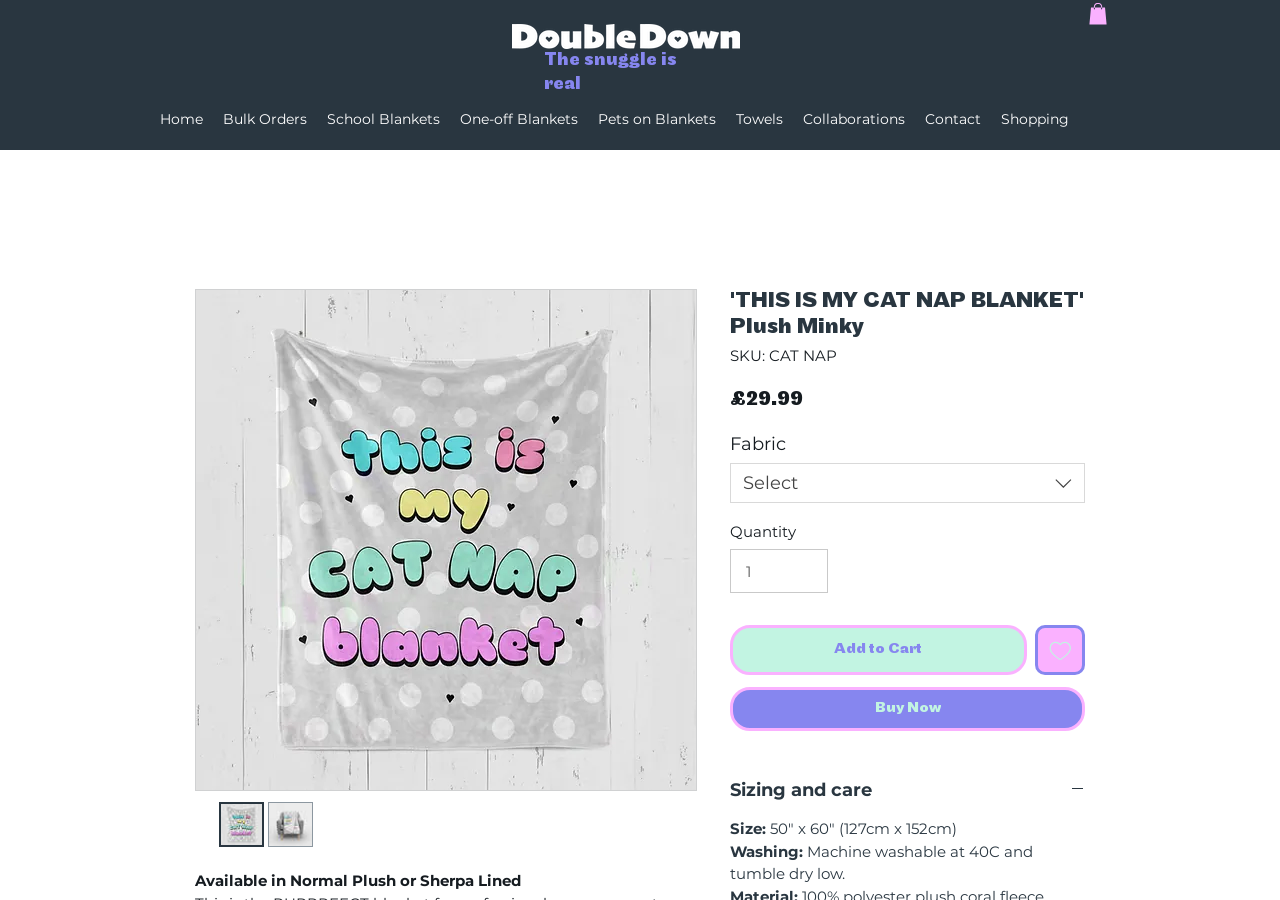Identify the bounding box coordinates for the region to click in order to carry out this instruction: "Select a fabric option". Provide the coordinates using four float numbers between 0 and 1, formatted as [left, top, right, bottom].

[0.57, 0.515, 0.848, 0.559]